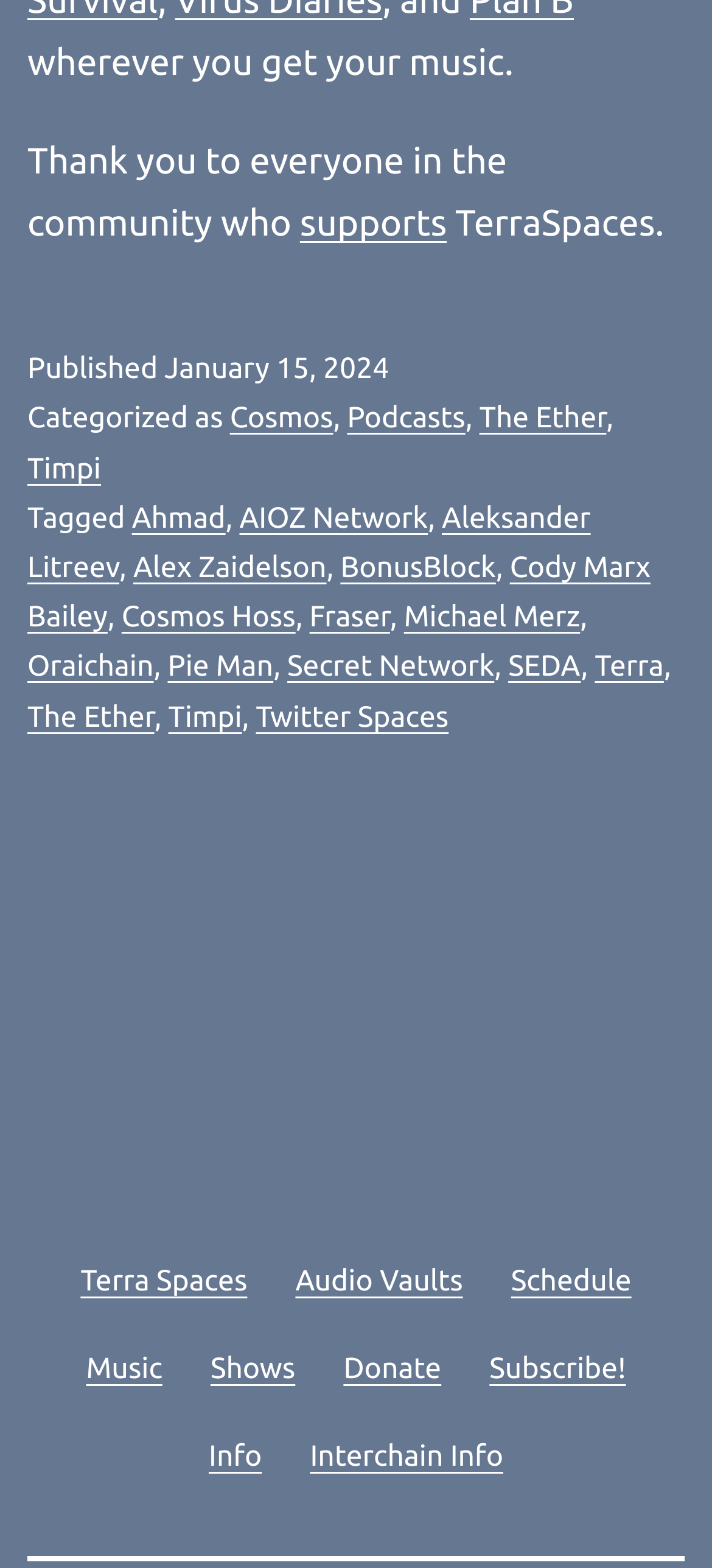What is the secondary menu?
Provide a fully detailed and comprehensive answer to the question.

The secondary menu is a navigation section that contains links to various pages, including 'Terra Spaces', 'Audio Vaults', 'Schedule', and so on.